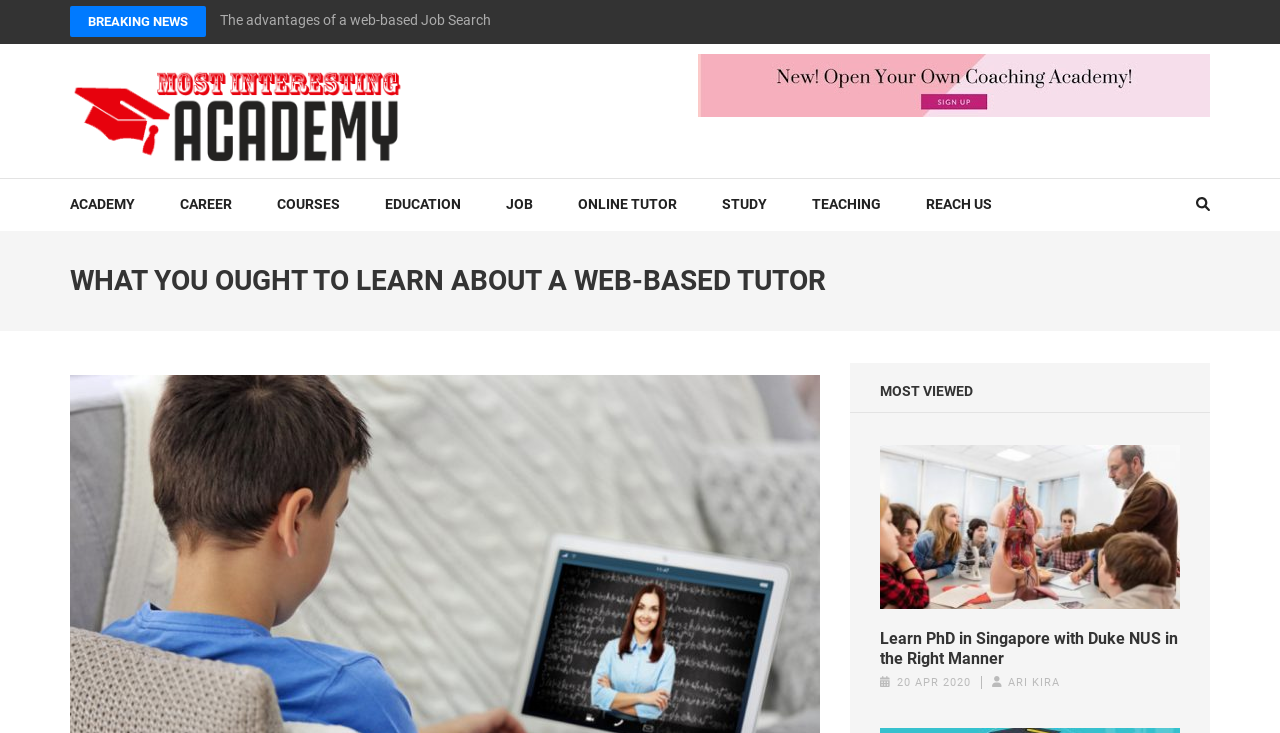Please find the bounding box coordinates for the clickable element needed to perform this instruction: "Search".

[0.978, 0.025, 0.99, 0.045]